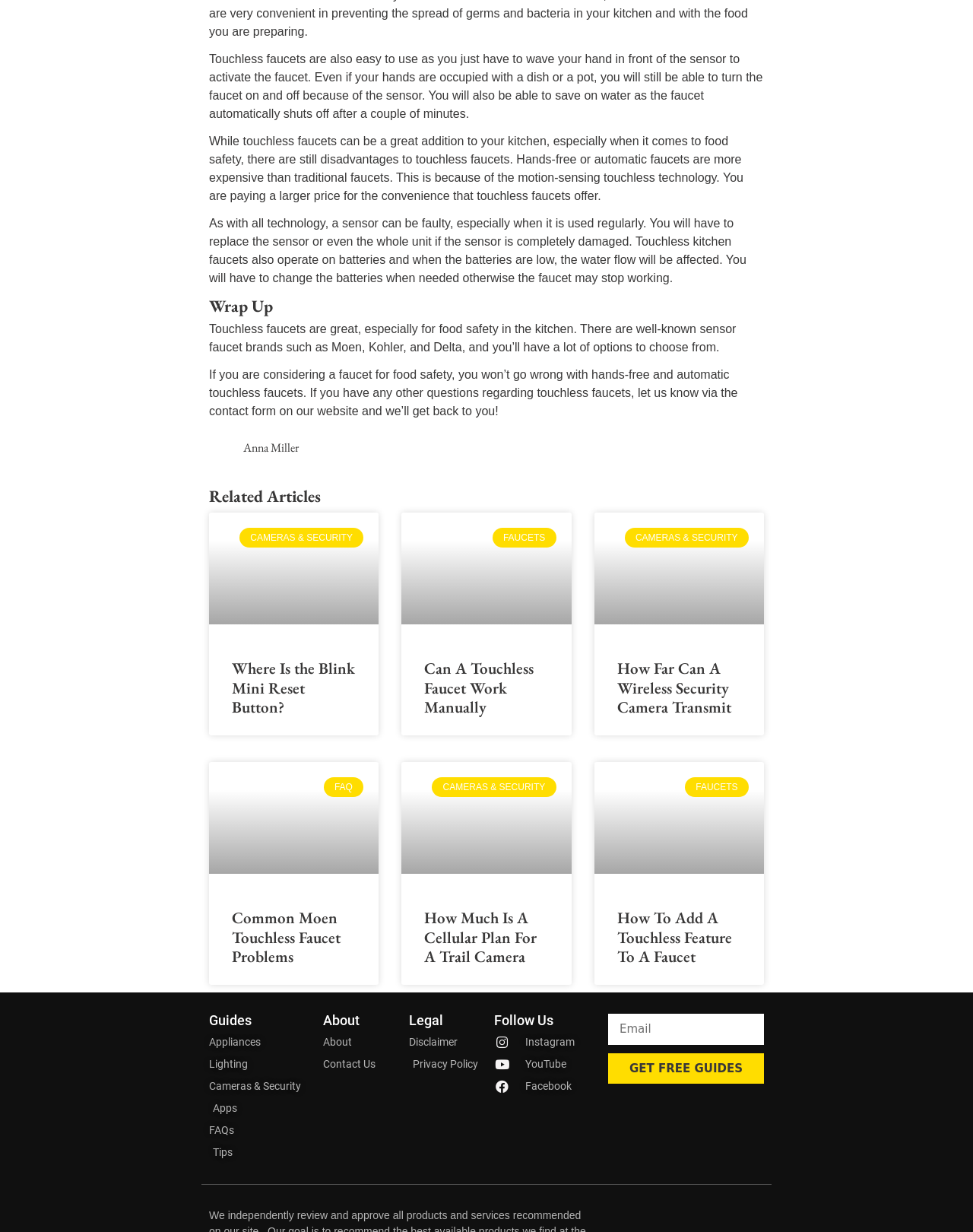Determine the bounding box coordinates of the area to click in order to meet this instruction: "get free guides".

[0.625, 0.855, 0.785, 0.88]